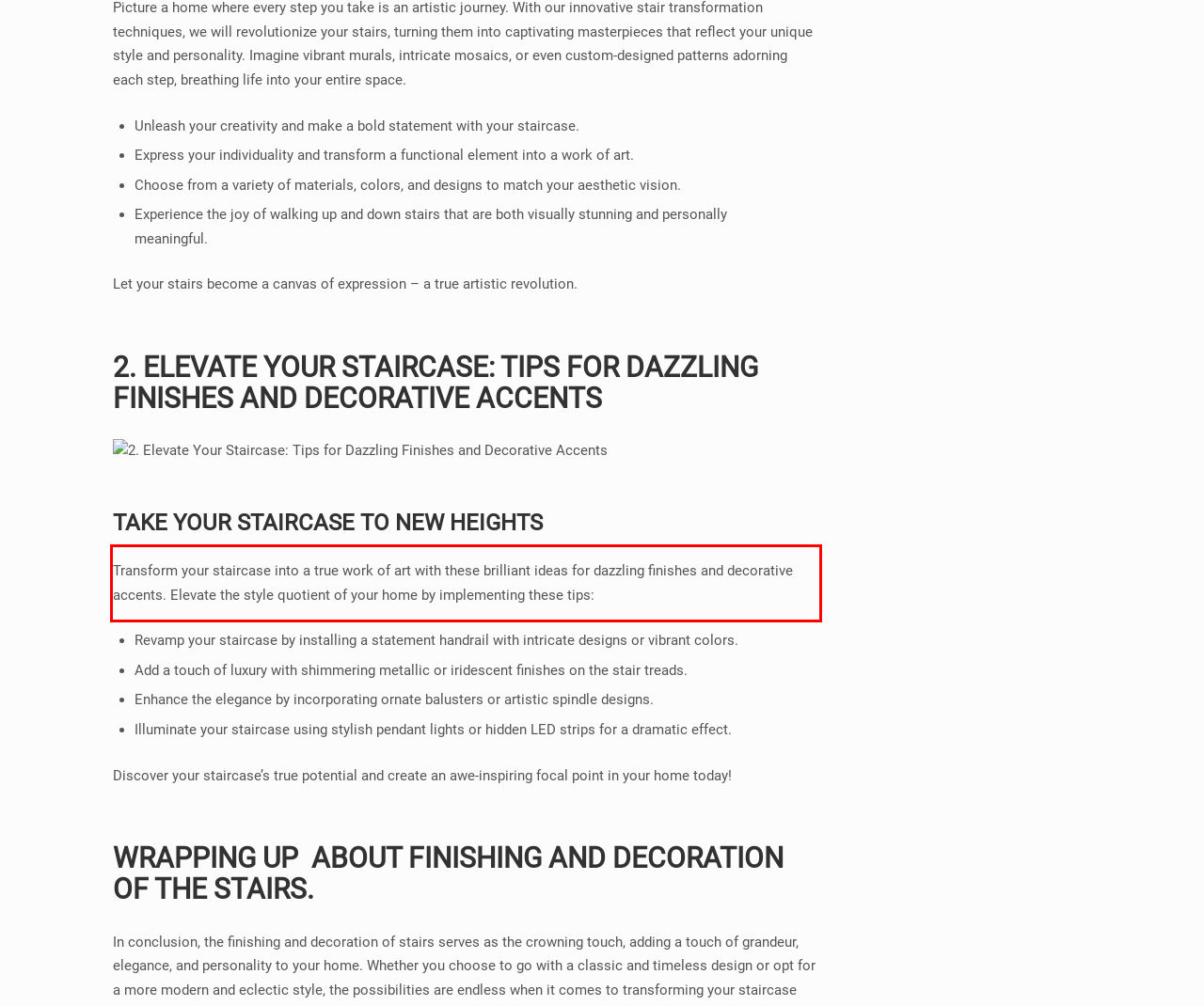Perform OCR on the text inside the red-bordered box in the provided screenshot and output the content.

Transform your staircase into a⁣ true work ⁤of​ art with​ these‌ brilliant ⁣ideas for dazzling finishes ⁤and decorative accents. Elevate the style quotient of your home by ⁣implementing these‍ tips: